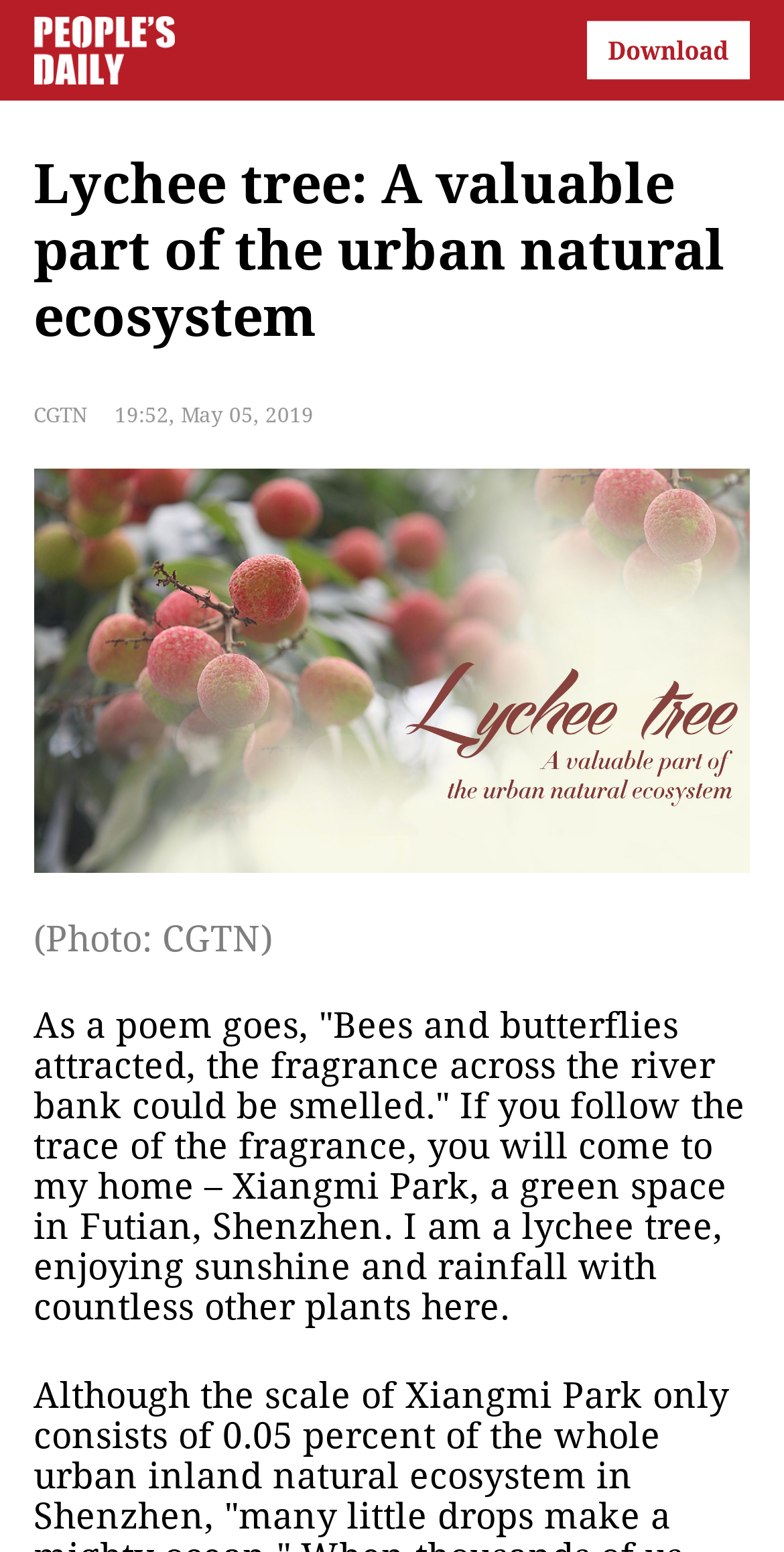What type of tree is being referred to in the article?
From the image, respond with a single word or phrase.

Lychee tree